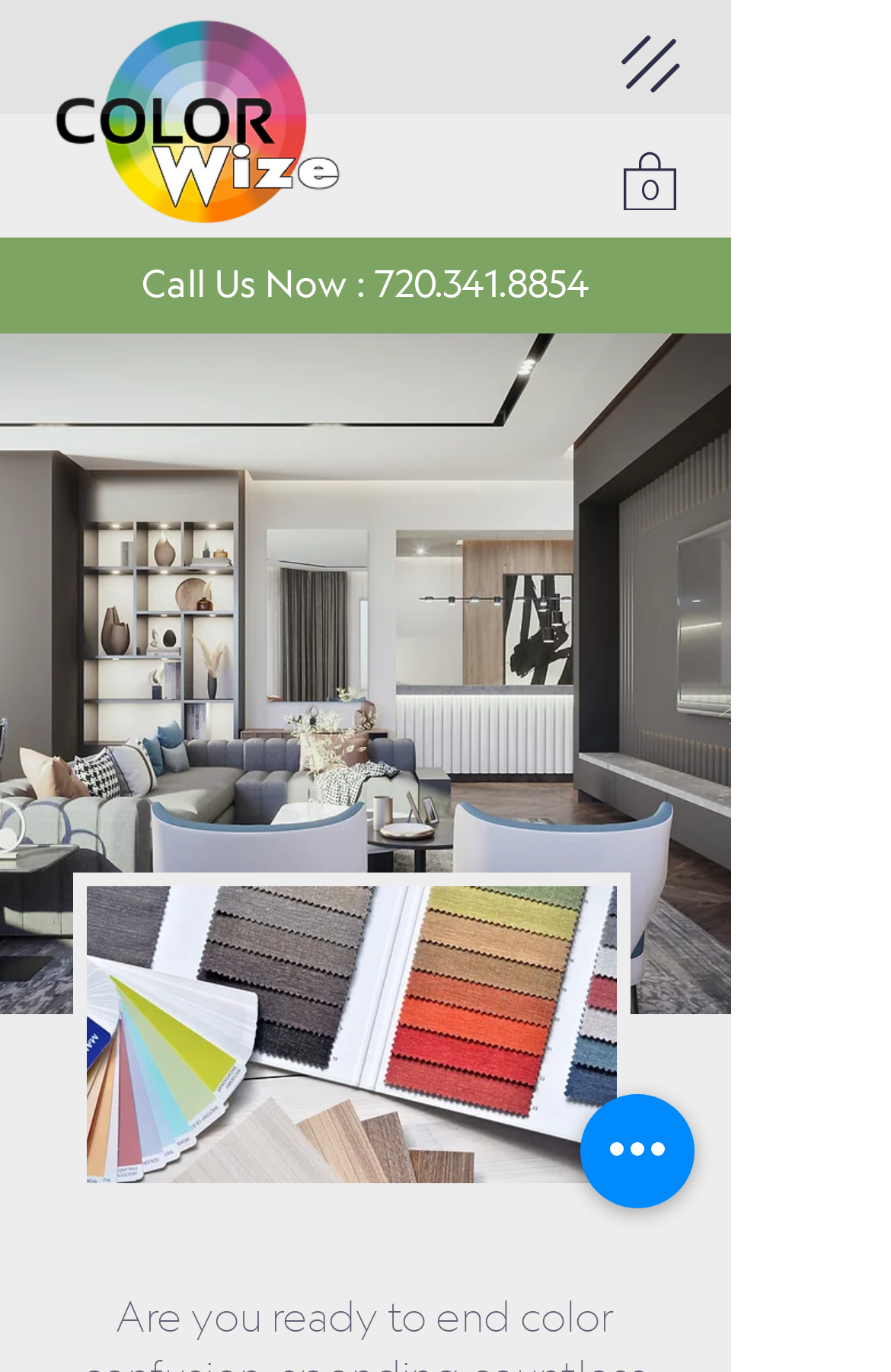Consider the image and give a detailed and elaborate answer to the question: 
What is the phone number to call?

I found the phone number by looking at the heading 'Call Us Now' and the link next to it, which contains the phone number.